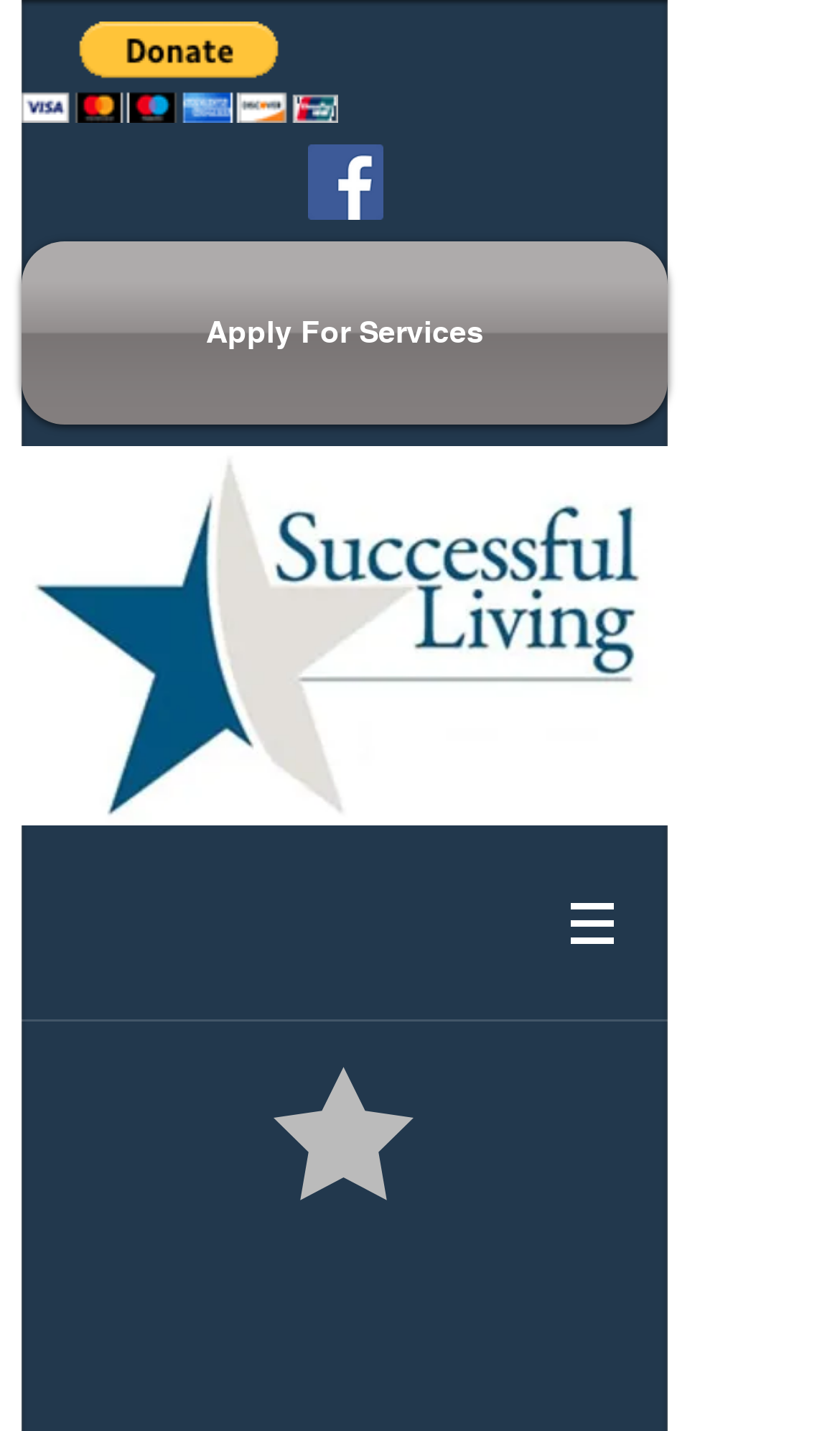Locate and extract the text of the main heading on the webpage.

Agape Cafe Breakfast Fundraiser